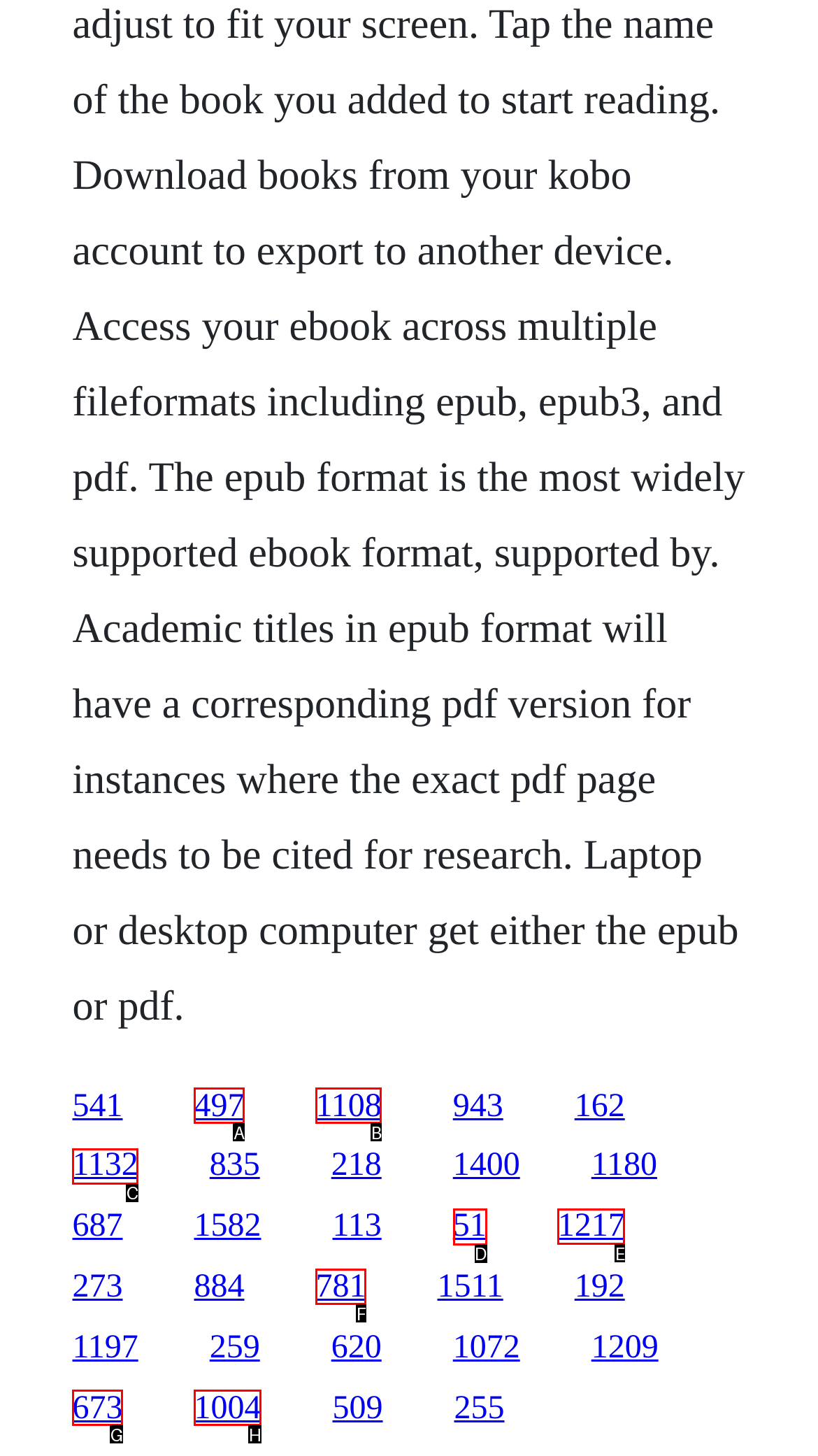Choose the letter of the UI element necessary for this task: click the link in the middle
Answer with the correct letter.

D